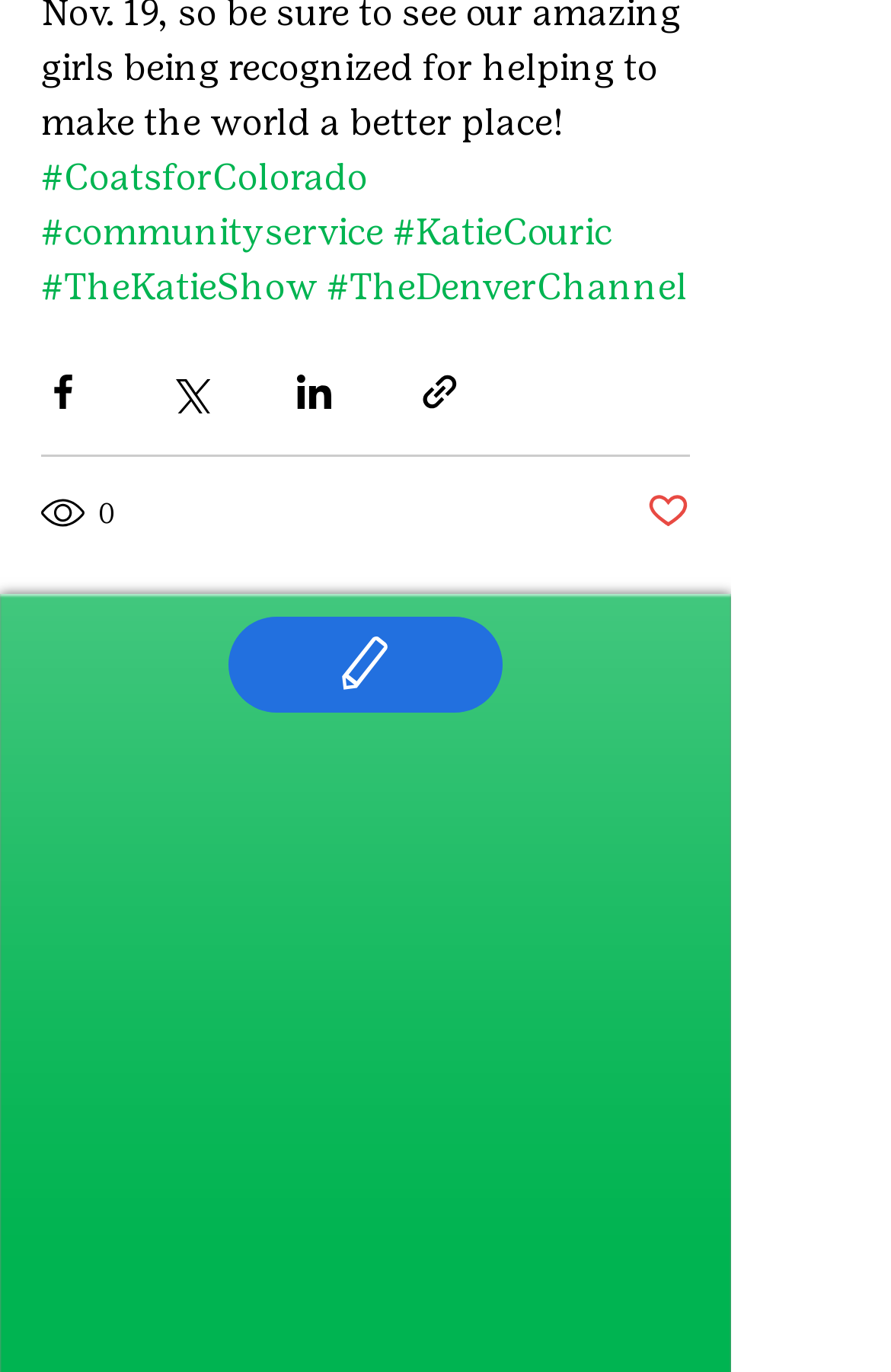Provide the bounding box coordinates of the HTML element described by the text: "#CoatsforColorado". The coordinates should be in the format [left, top, right, bottom] with values between 0 and 1.

[0.046, 0.113, 0.413, 0.145]